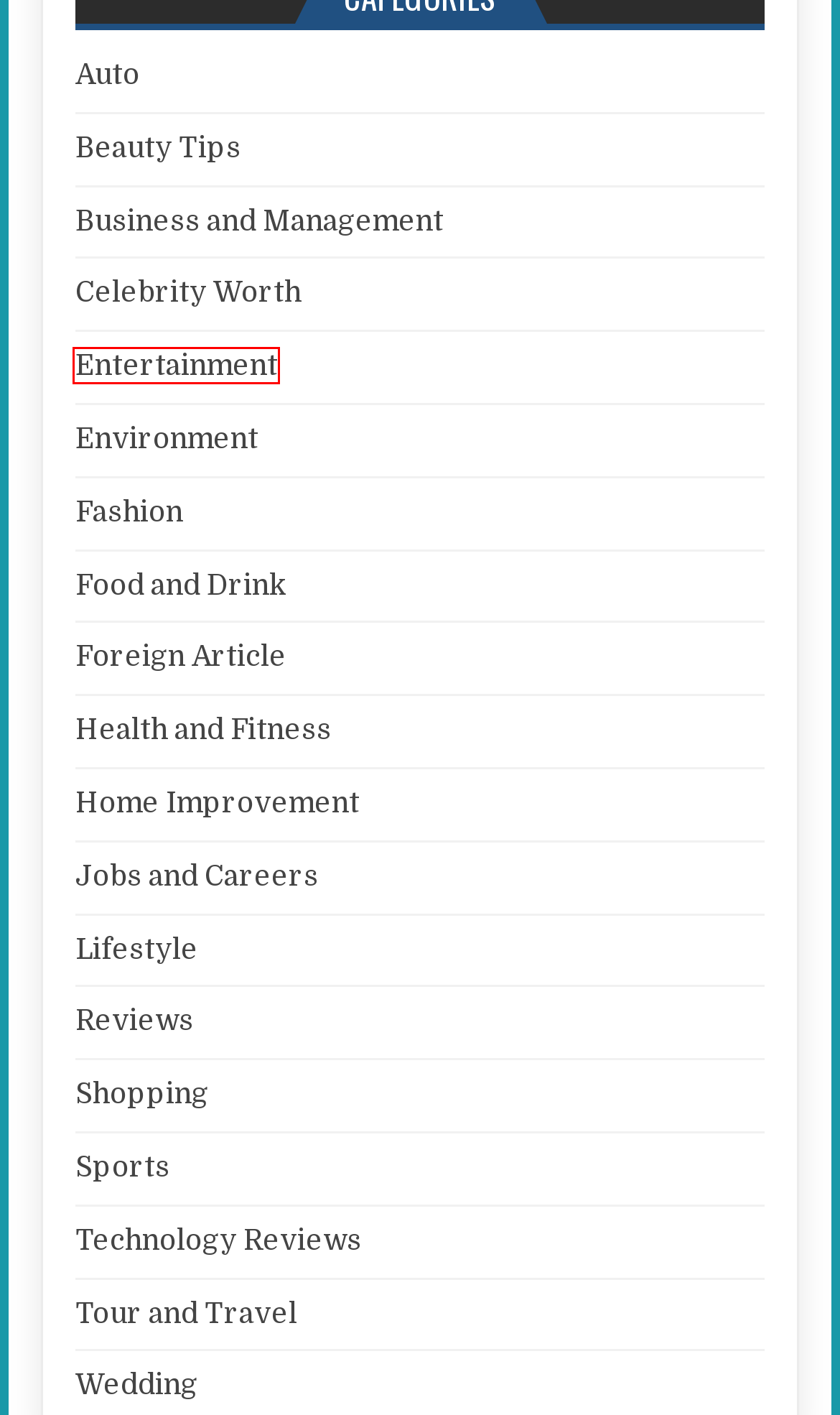Inspect the provided webpage screenshot, concentrating on the element within the red bounding box. Select the description that best represents the new webpage after you click the highlighted element. Here are the candidates:
A. Business and Management Archives - Buzzy Moment
B. Tour and Travel Archives - Buzzy Moment
C. Foreign Article Archives - Buzzy Moment
D. Auto Archives - Buzzy Moment
E. Lifestyle Archives - Buzzy Moment
F. Entertainment Archives - Buzzy Moment
G. Technology Reviews Archives - Buzzy Moment
H. Jobs and Careers Archives - Buzzy Moment

F